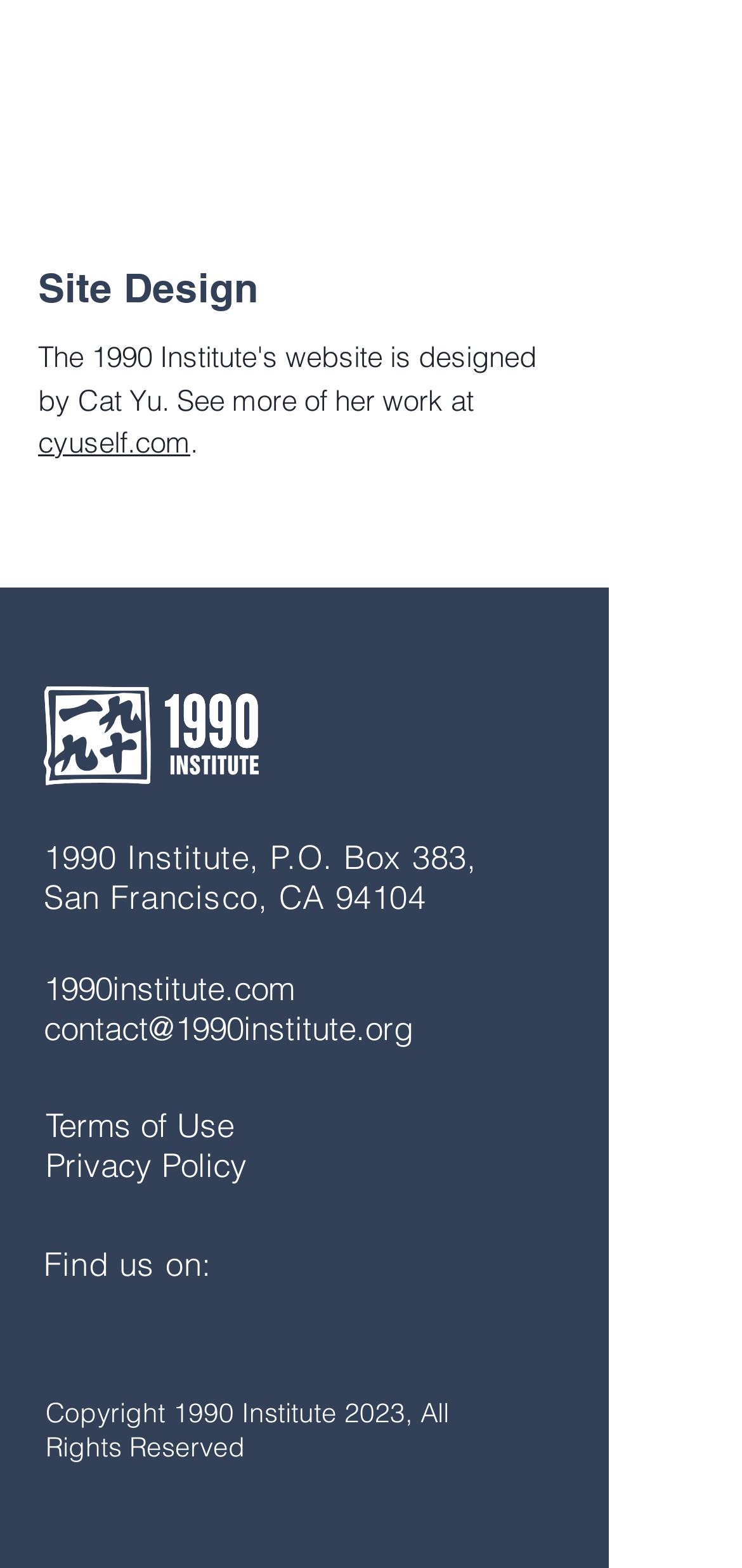Use a single word or phrase to answer the question:
What is the address of 1990 Institute?

P.O. Box 383, San Francisco, CA 94104